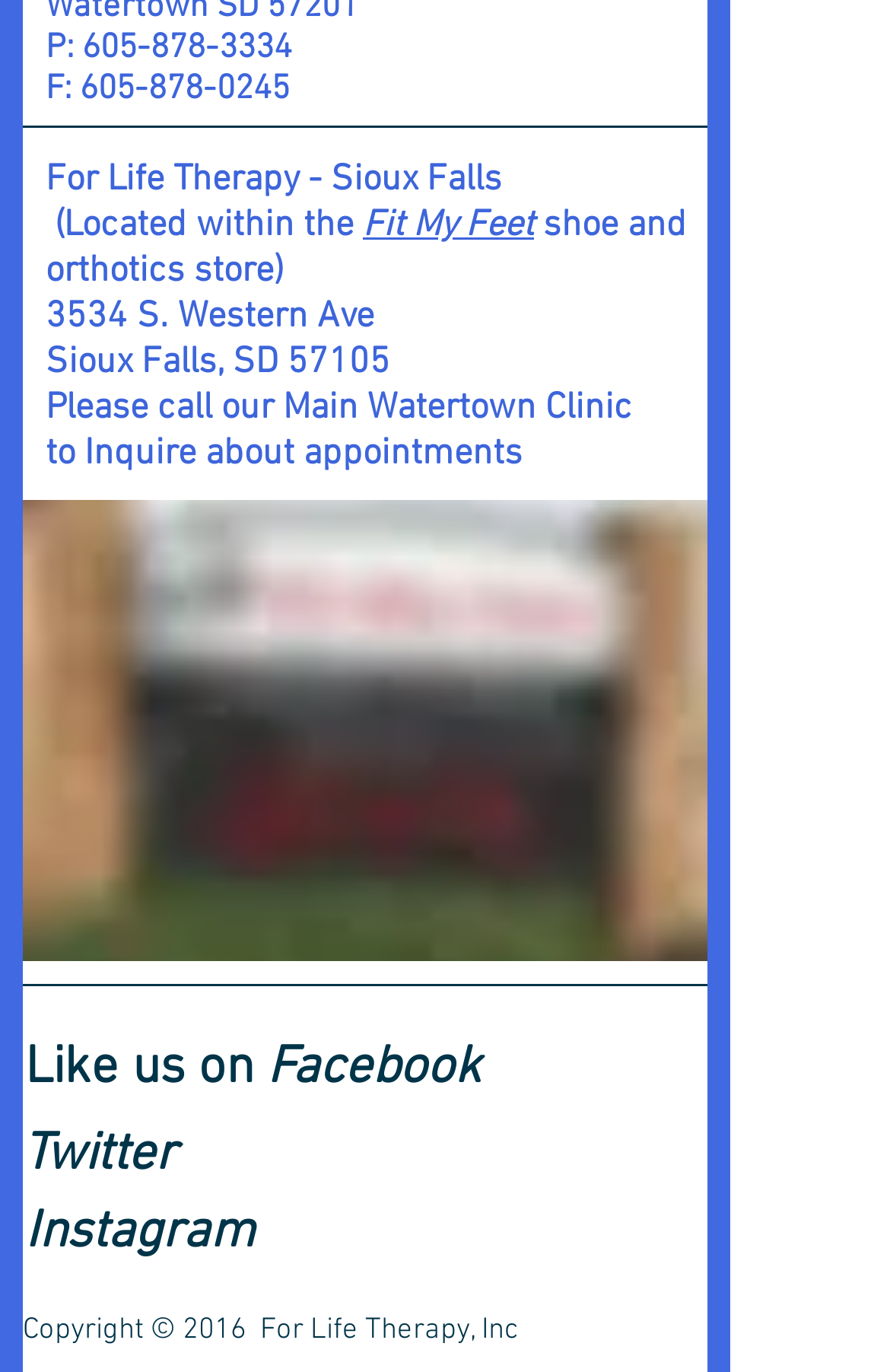What is the address of For Life Therapy?
Based on the image, provide a one-word or brief-phrase response.

3534 S. Western Ave, Sioux Falls, SD 57105